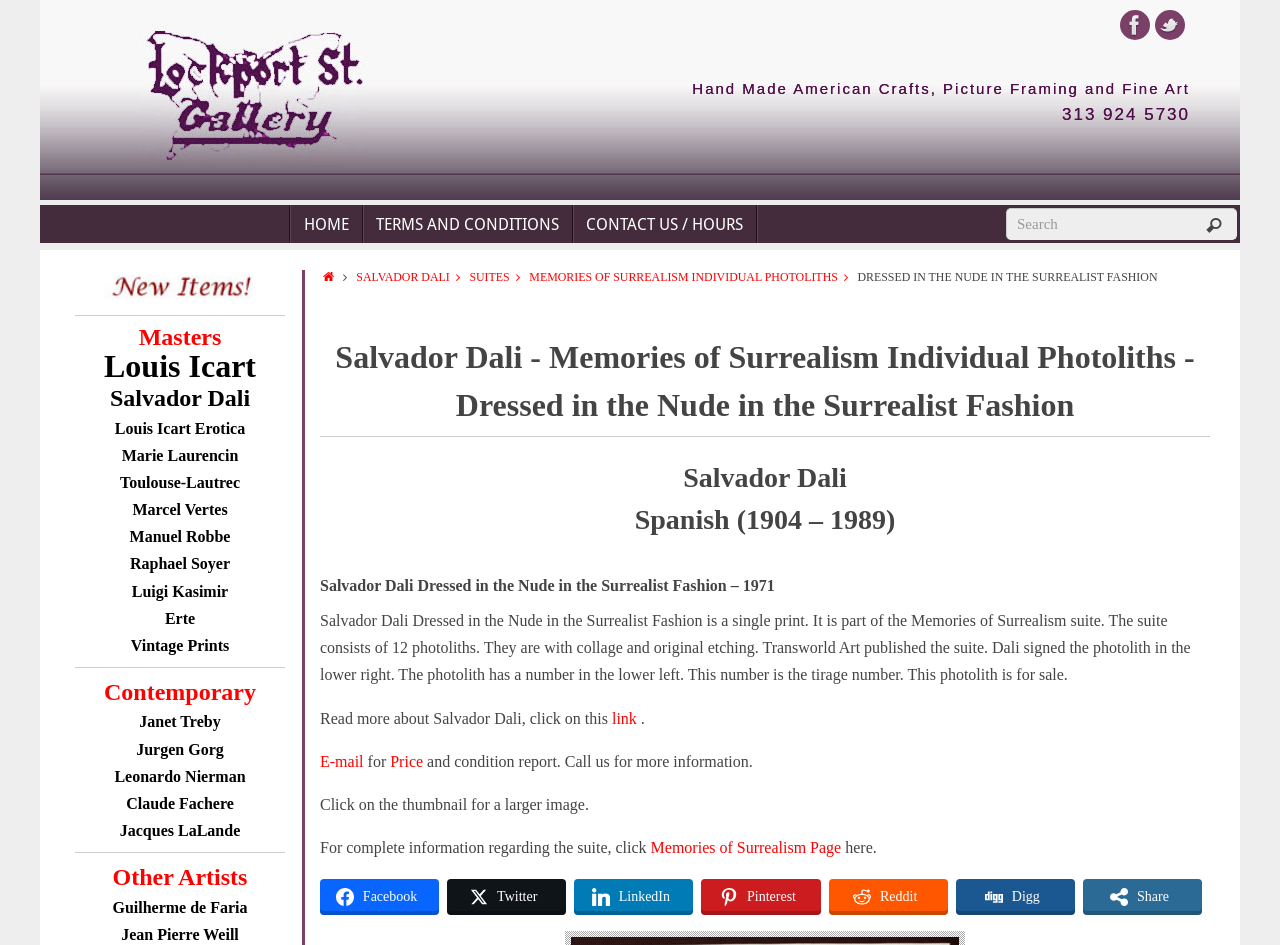Construct a comprehensive description capturing every detail on the webpage.

This webpage is about Salvador Dali's artwork, specifically "Dressed in the Nude in the Surrealist Fashion" from the "Memories of Surrealism" suite. At the top, there are social media links, including Facebook, Twitter, and others, aligned horizontally. Below them, there is a heading that reads "Hand Made American Crafts, Picture Framing and Fine Art". 

On the left side, there is a navigation menu with links to "HOME", "TERMS AND CONDITIONS", and "CONTACT US / HOURS". Below the navigation menu, there are links to various artists, including Louis Icart, Salvador Dali, and others, categorized into "Masters", "Contemporary", and "Other Artists" sections. Each section is separated by a horizontal line.

In the main content area, there is a heading that reads "Salvador Dali - Memories of Surrealism Individual Photoliths - Dressed in the Nude in the Surrealist Fashion". Below the heading, there is a description of the artwork, including its publication details and a brief biography of Salvador Dali. The description is followed by a call-to-action to read more about Salvador Dali and to inquire about the artwork's price and condition.

On the right side, there is a search box with a button. Below the search box, there is a link to "NewItems copy" with an accompanying image. At the bottom of the page, there are more social media links, including Facebook, Twitter, and others, aligned horizontally.